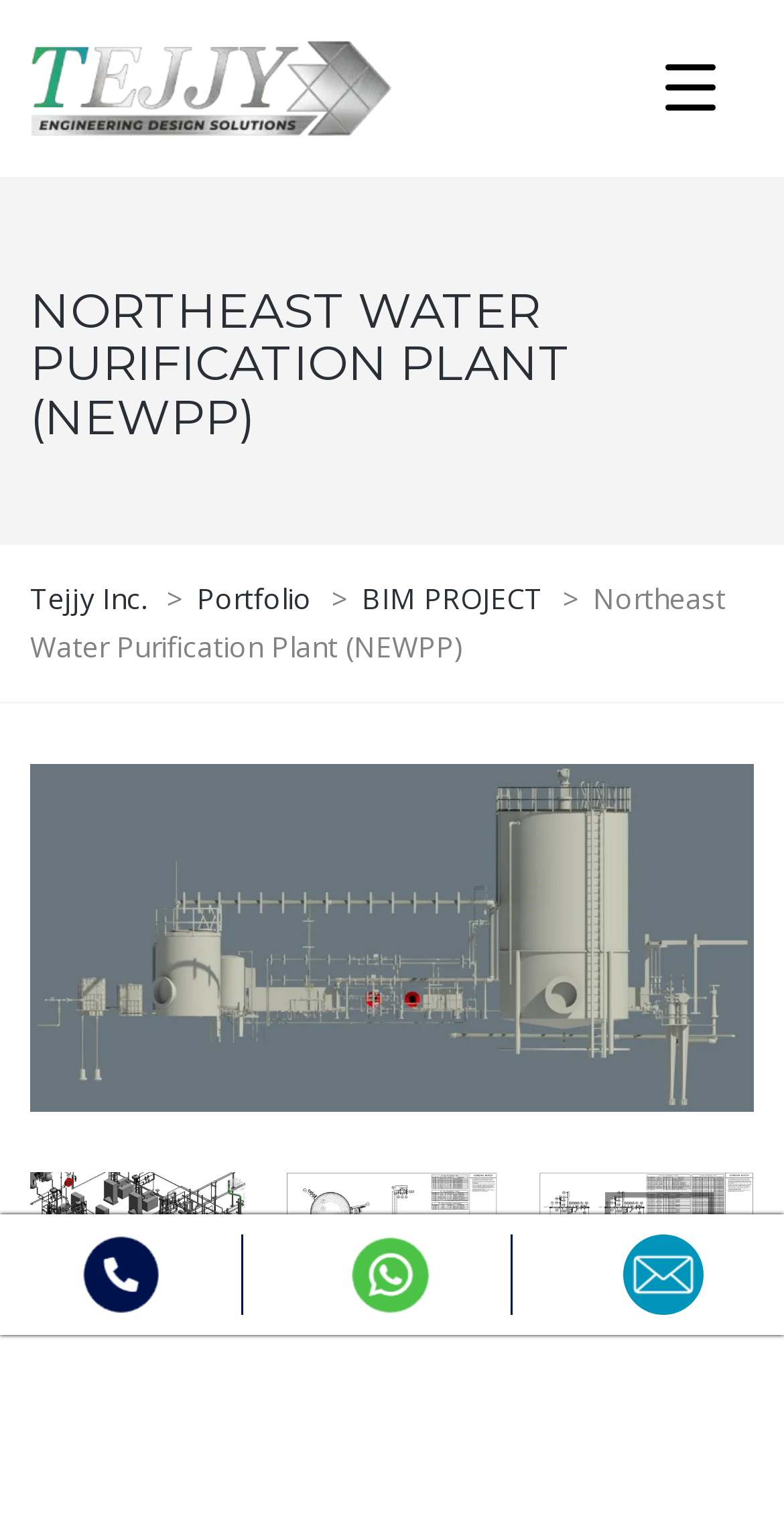Provide the bounding box coordinates of the HTML element described by the text: "alt="Northeast Water Purification Plant (NEWPP)"".

[0.038, 0.597, 0.962, 0.621]